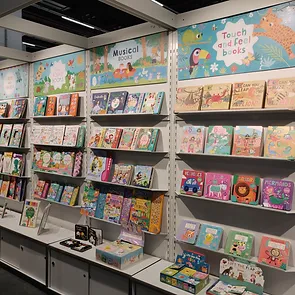What is reflected in the display?
Identify the answer in the screenshot and reply with a single word or phrase.

Creativity and innovation